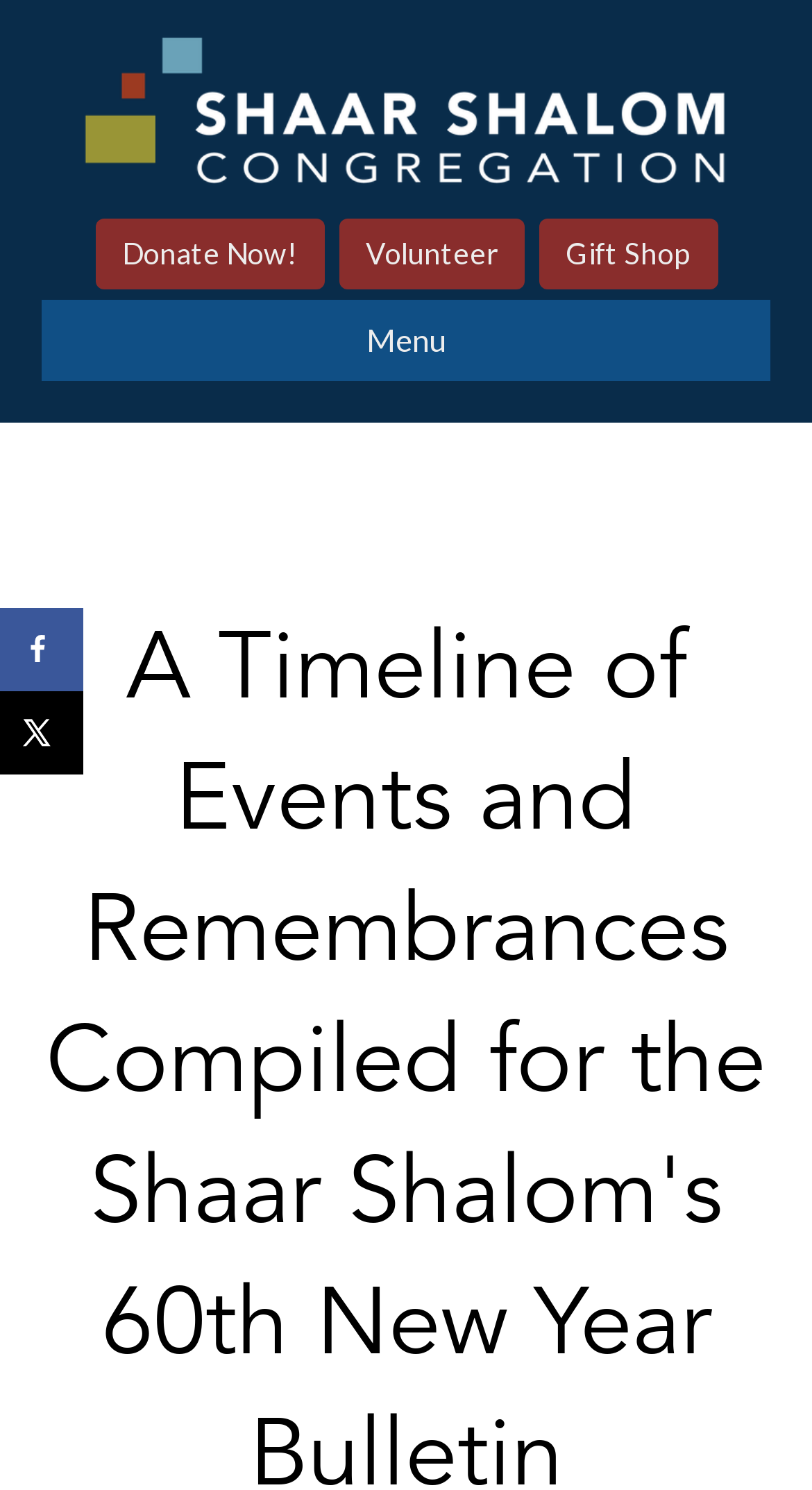Please analyze the image and give a detailed answer to the question:
How many social sharing options are available?

On the left sidebar, there are two social sharing options, 'Share on Facebook' and 'Share on X', each with an accompanying image.